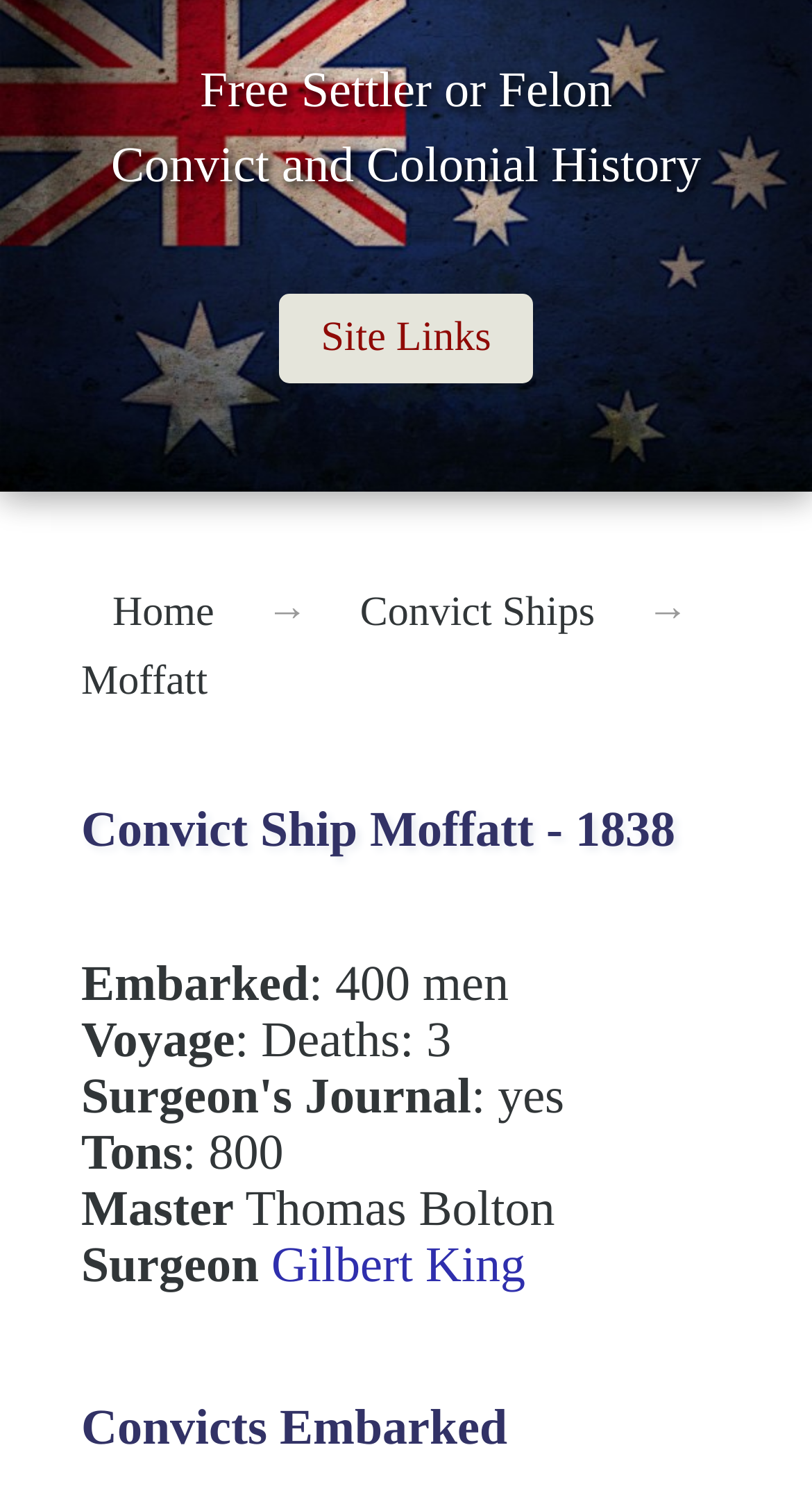What was the name of the convict ship?
Please answer the question with as much detail as possible using the screenshot.

The name of the convict ship can be found in the heading 'Convict Ship Moffatt - 1838' and also in the StaticText 'Moffatt' which is a part of the site links.